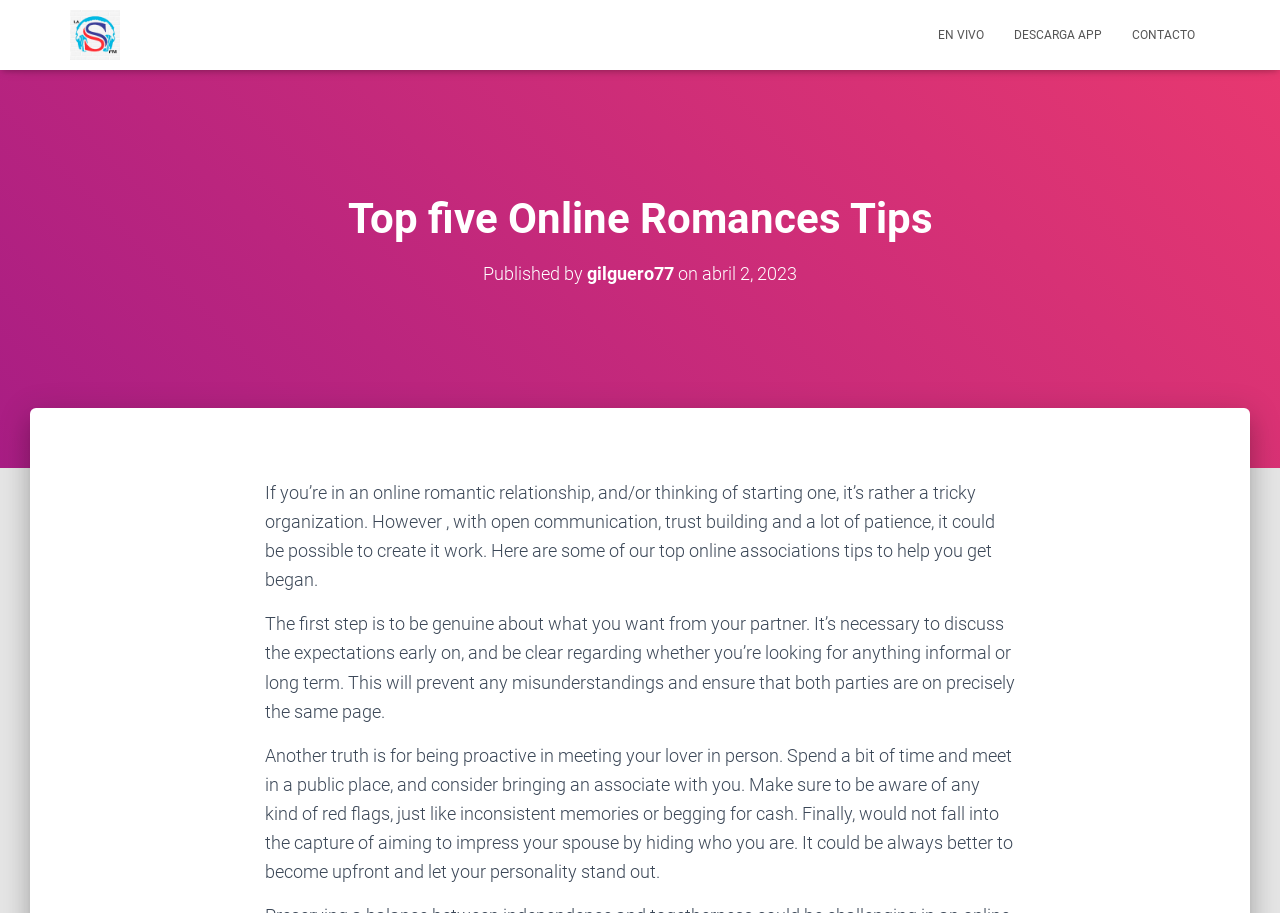What is the date of the article?
Provide a detailed and extensive answer to the question.

The date of the article can be found in the heading 'Published by gilguero77 on abril 2, 2023'. The time element '' does not provide a specific time, but the date is mentioned as abril 2, 2023.